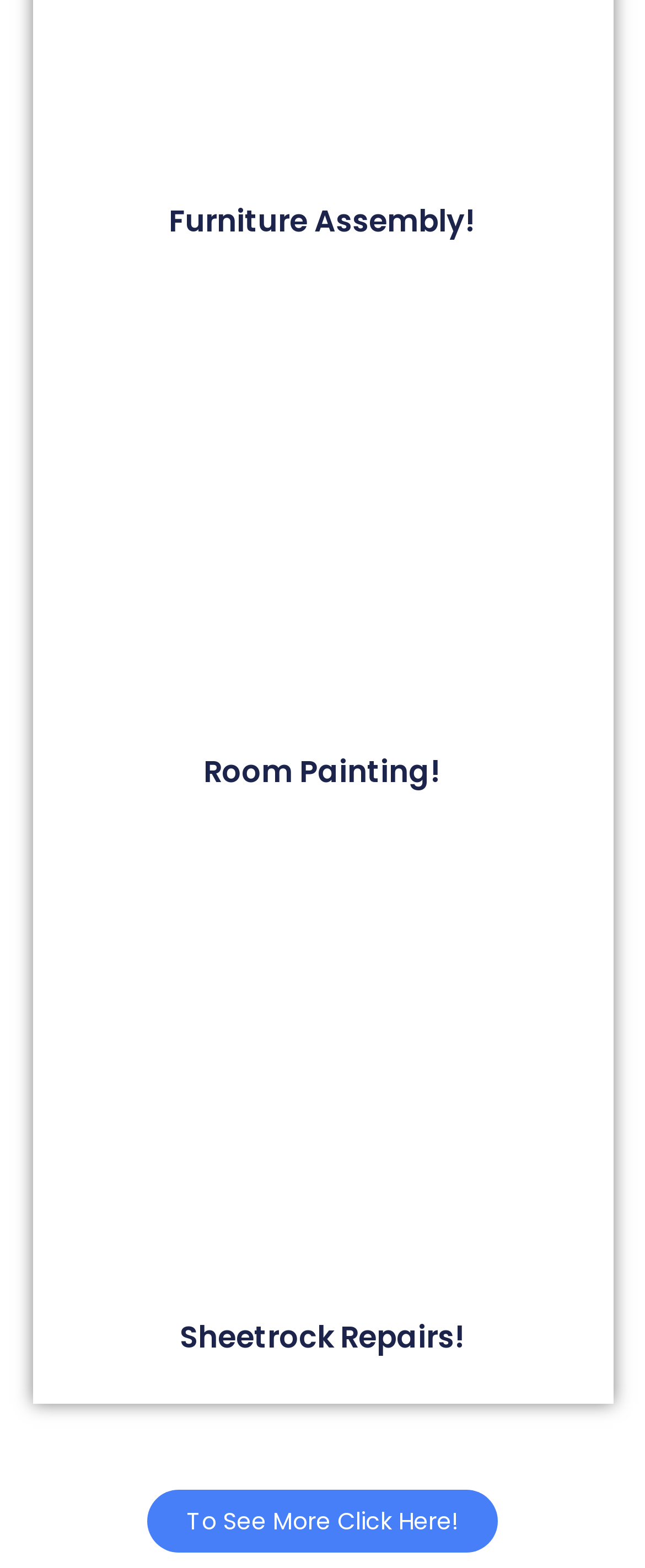Examine the screenshot and answer the question in as much detail as possible: What is the last service offered?

The last service offered is 'Sheetrock Repairs!' which is indicated by the StaticText element with the text 'Sheetrock Repairs!' inside the last figure element.